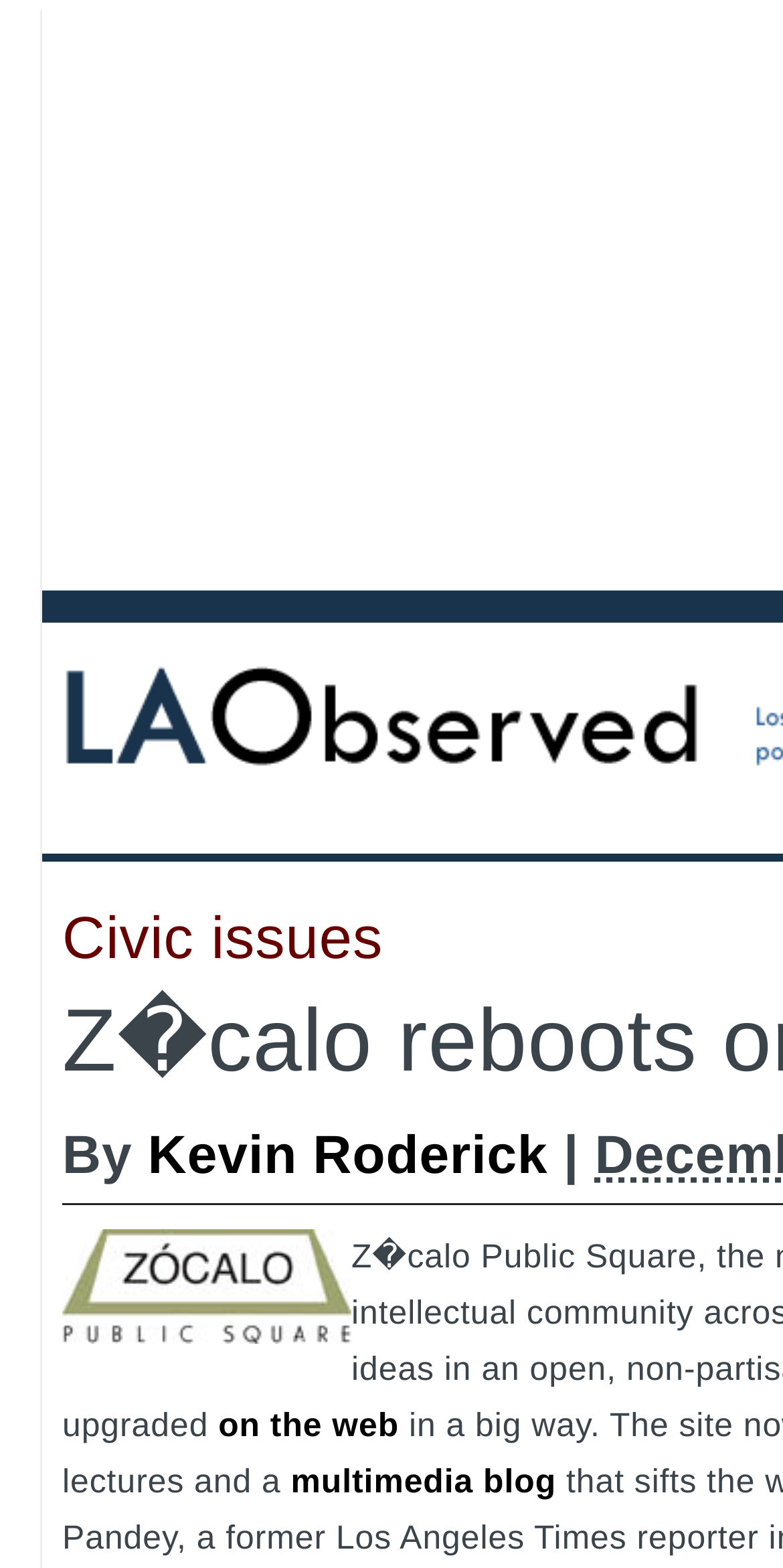Who is the author of the article?
Provide an in-depth answer to the question, covering all aspects.

The link element with the text 'Kevin Roderick' is preceded by the StaticText element 'By', which implies that Kevin Roderick is the author of the article.